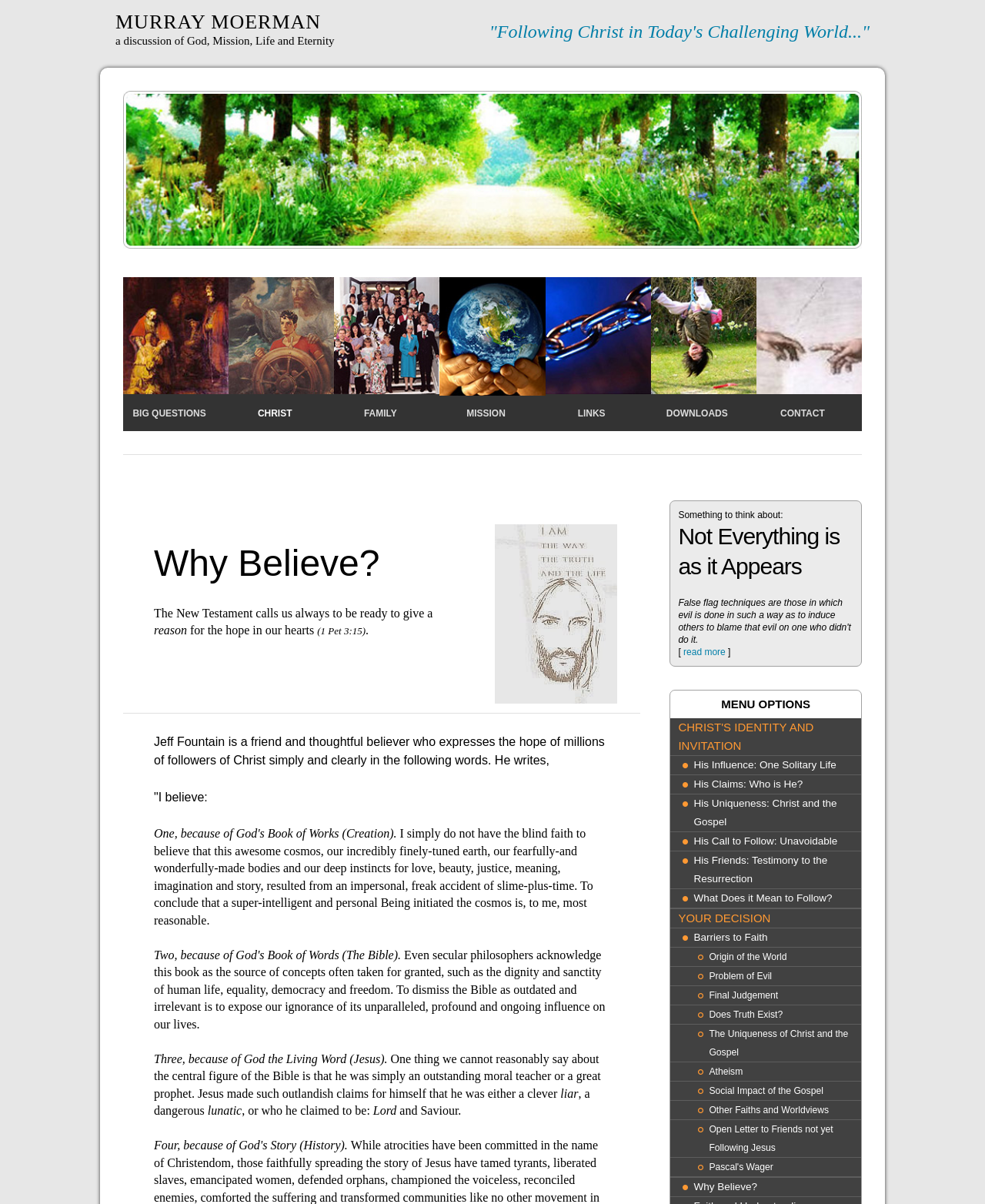Please identify the coordinates of the bounding box for the clickable region that will accomplish this instruction: "check out 'YOUR DECISION'".

[0.689, 0.755, 0.874, 0.77]